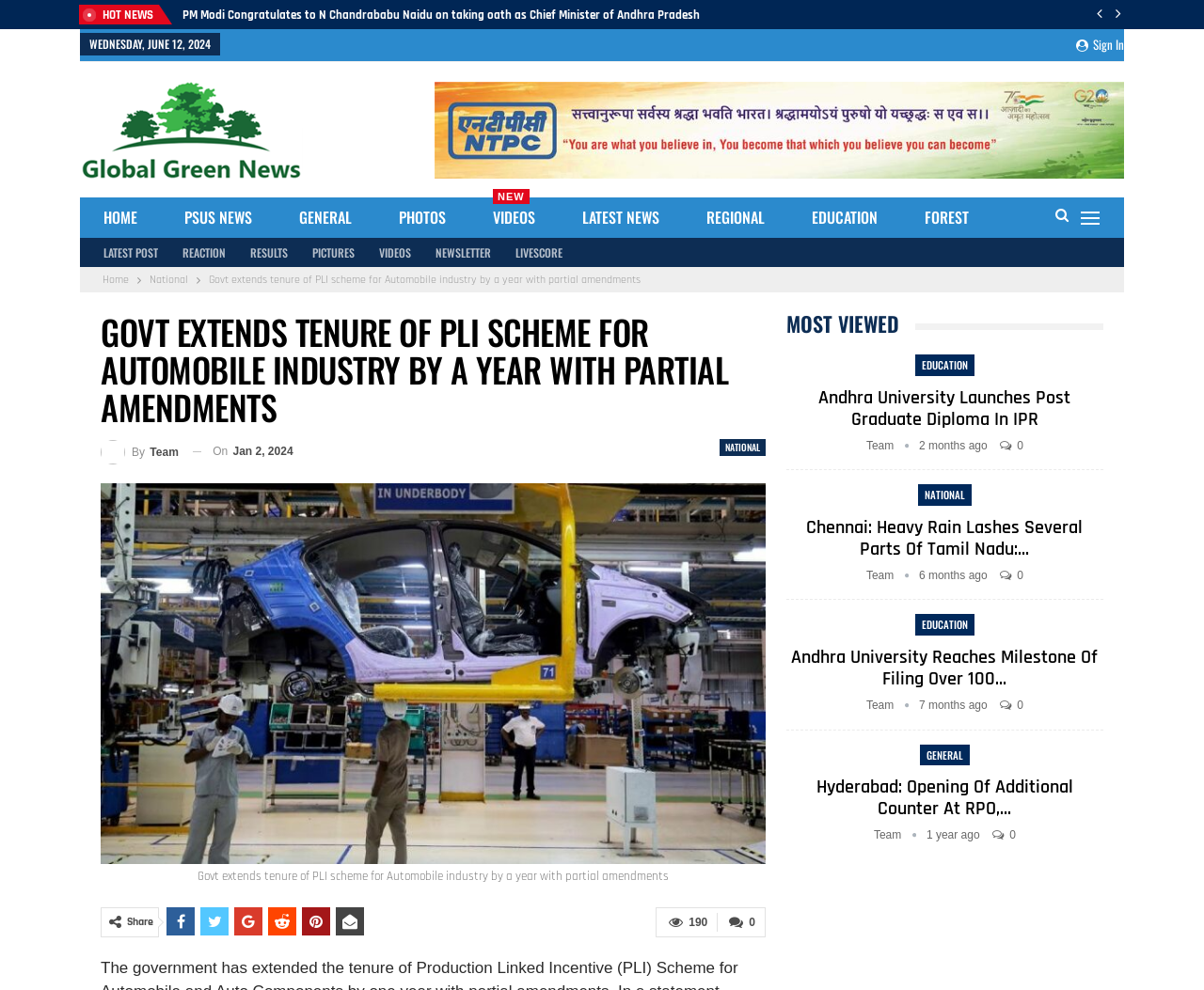Please find the top heading of the webpage and generate its text.

GOVT EXTENDS TENURE OF PLI SCHEME FOR AUTOMOBILE INDUSTRY BY A YEAR WITH PARTIAL AMENDMENTS